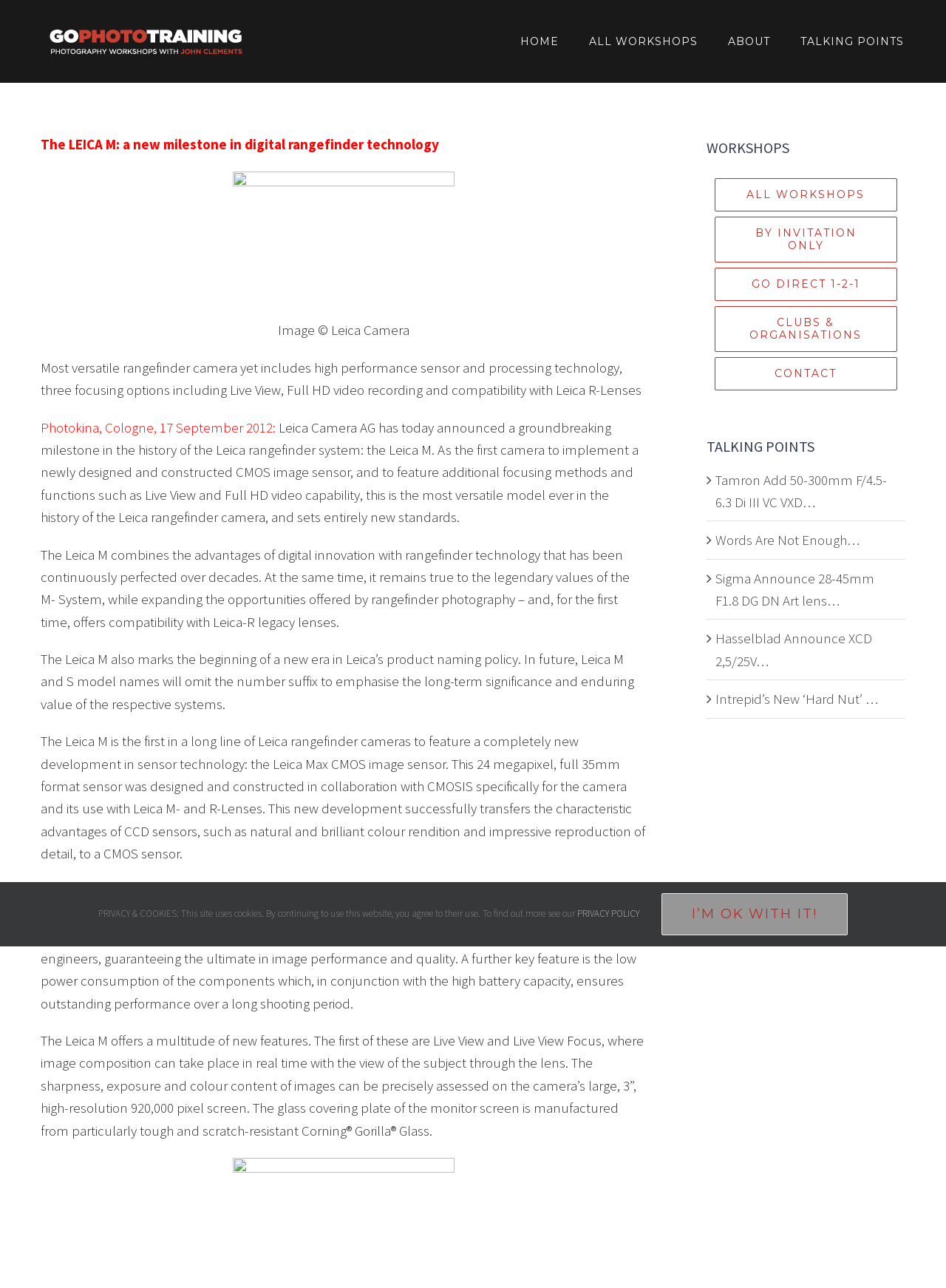Please provide a detailed answer to the question below based on the screenshot: 
What is the name of the company that announced a new camera?

The webpage mentions that Leica Camera AG has today announced a groundbreaking milestone in the history of the Leica rangefinder system: the Leica M, which is the first camera to implement a newly designed and constructed CMOS image sensor, and to feature additional focusing methods and functions such as Live View and Full HD video capability.